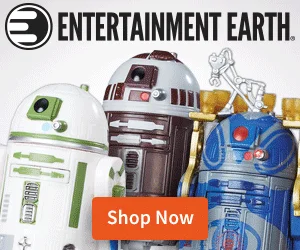Please provide a comprehensive response to the question below by analyzing the image: 
What is the color of the 'Shop Now' button?

The caption specifically mentions that the 'Shop Now' button is in an 'inviting orange hue', which indicates that the button is orange in color and is designed to be attention-grabbing and appealing to potential customers.